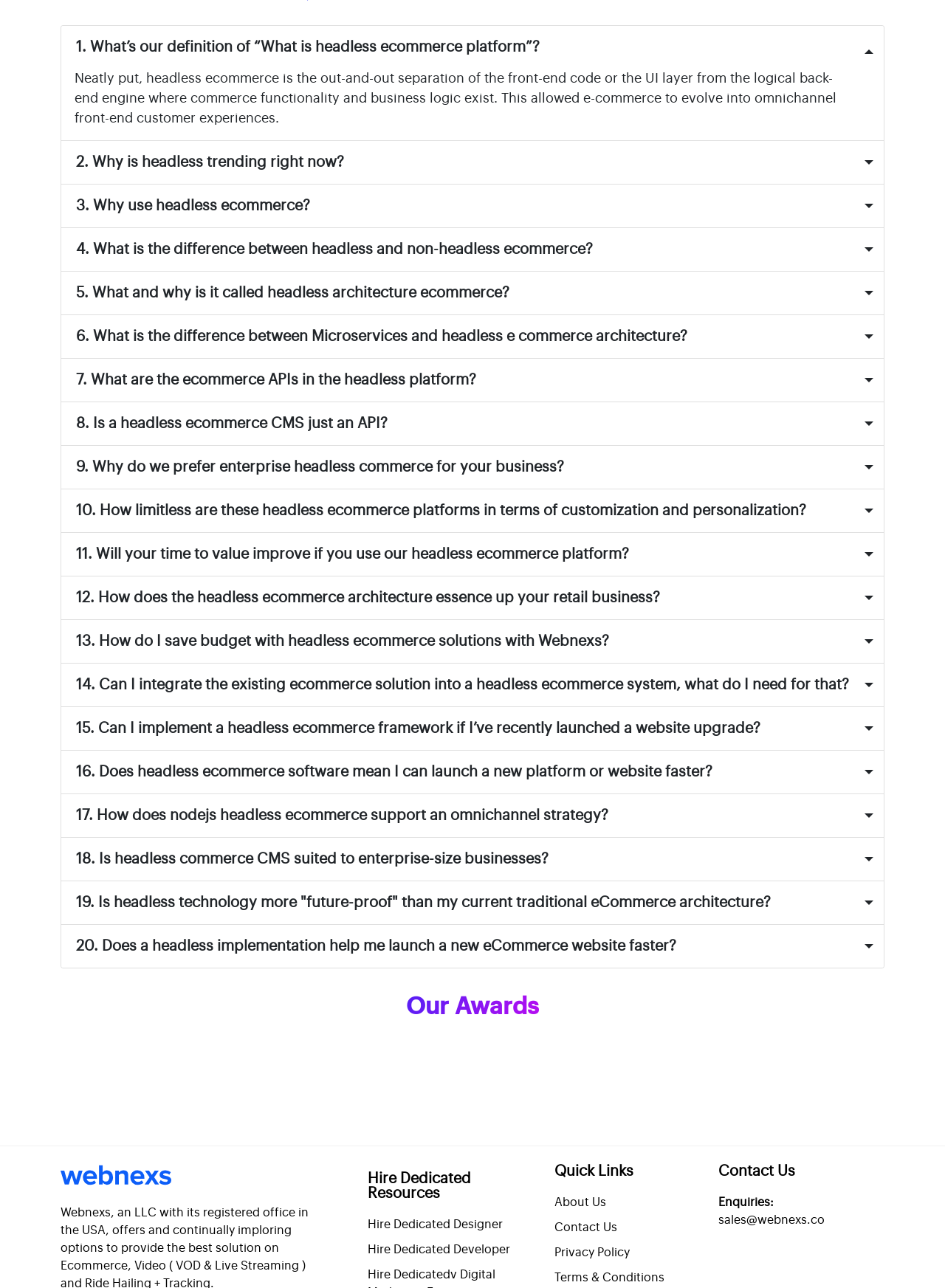Please determine the bounding box coordinates for the UI element described as: "http://www.runescape.com/".

None